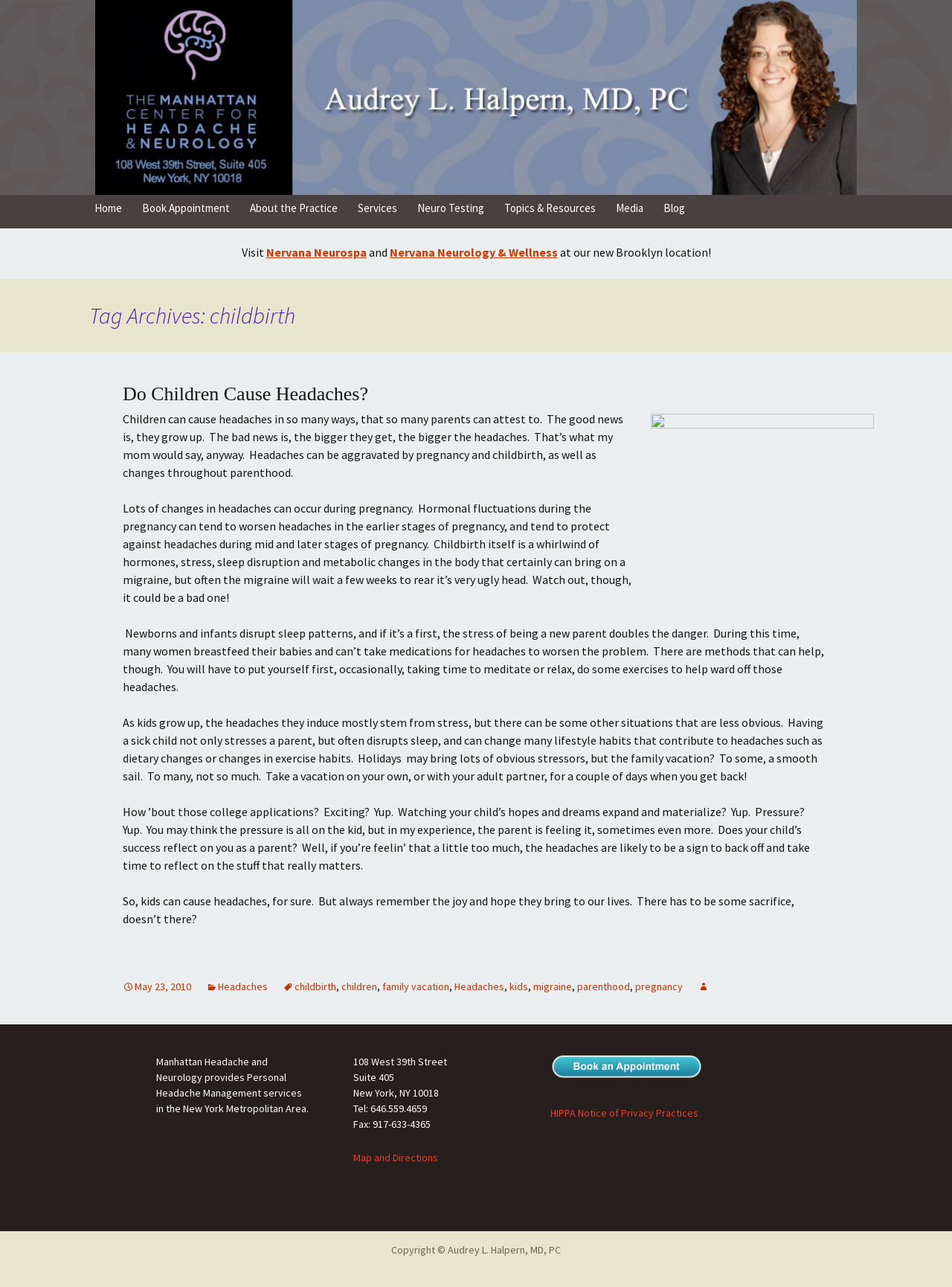Offer a comprehensive description of the webpage’s content and structure.

This webpage is about the Manhattan Center for Headache and Neurology, with a focus on childbirth and its relation to headaches. At the top of the page, there is a large image taking up most of the width, followed by a row of links to navigate the website, including "Home", "Book Appointment", and "About the Practice". Below this, there is a section with a heading "Tag Archives: childbirth" and a link to "Nervana Neurospa" and "Nervana Neurology & Wellness" at a new Brooklyn location.

The main content of the page is an article titled "Do Children Cause Headaches?" which discusses how children can cause headaches in various ways, from pregnancy and childbirth to changes throughout parenthood. The article is divided into several paragraphs, with an image inserted in the middle. The text explains how hormonal fluctuations during pregnancy can worsen headaches, and how childbirth itself can bring on a migraine. It also discusses how newborns and infants disrupt sleep patterns, causing stress and headaches, and how having a sick child can change lifestyle habits that contribute to headaches.

The article continues to explore how children can cause headaches as they grow up, including stress from college applications and family vacations. It concludes by reminding readers of the joy and hope that children bring to our lives.

At the bottom of the page, there is a section with contact information for the Manhattan Headache and Neurology center, including their address, phone number, and fax number. There is also a link to a map and directions, as well as a link to a HIPPA Notice of Privacy Practices. Finally, there is a copyright notice at the very bottom of the page.